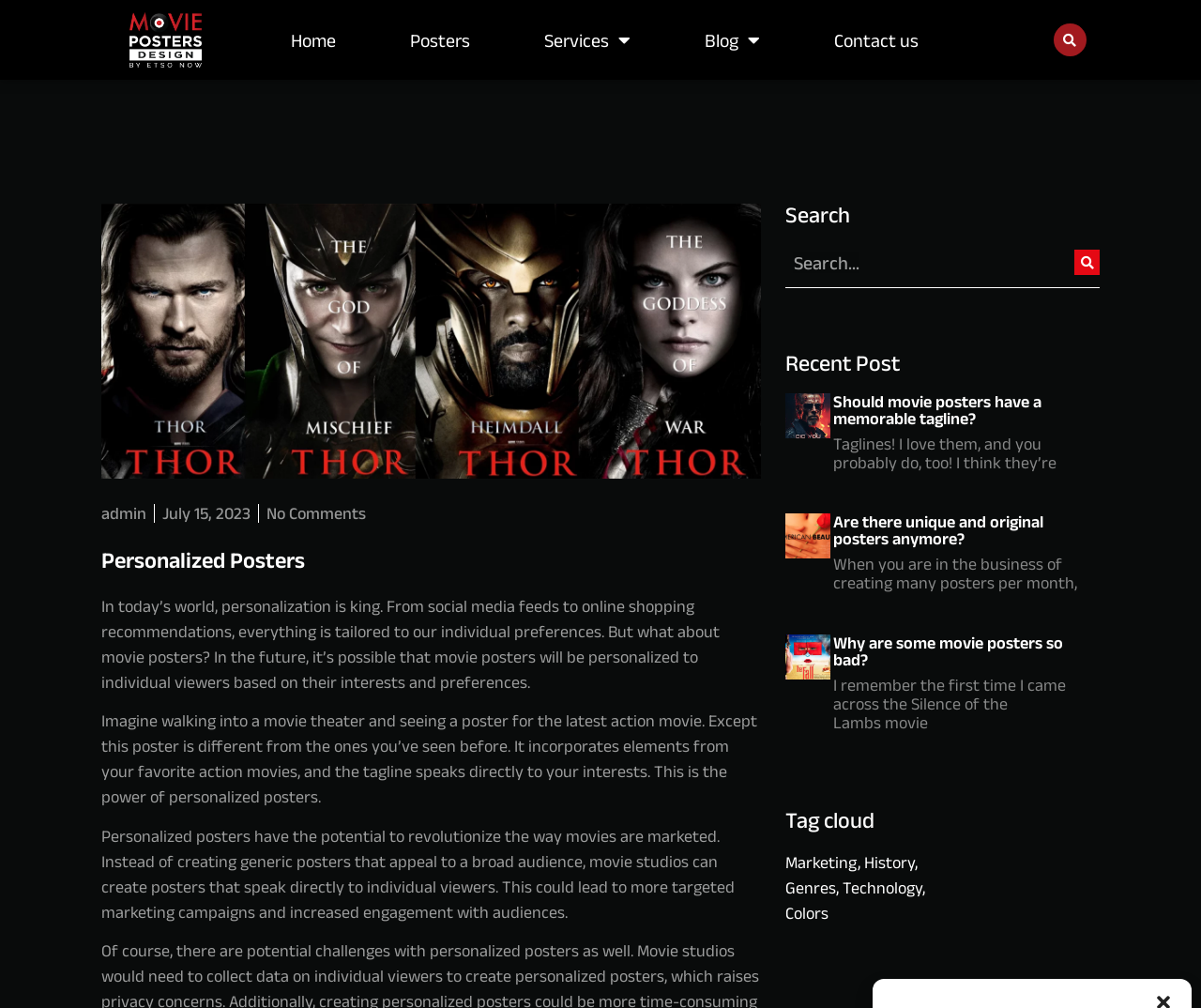What is the potential impact of personalized posters on movie marketing?
Could you give a comprehensive explanation in response to this question?

According to the webpage content, 'Personalized posters have the potential to revolutionize the way movies are marketed. Instead of creating generic posters that appeal to a broad audience, movie studios can create posters that speak directly to individual viewers. This could lead to more targeted marketing campaigns and increased engagement with audiences.' Therefore, the potential impact of personalized posters on movie marketing is more targeted marketing campaigns.